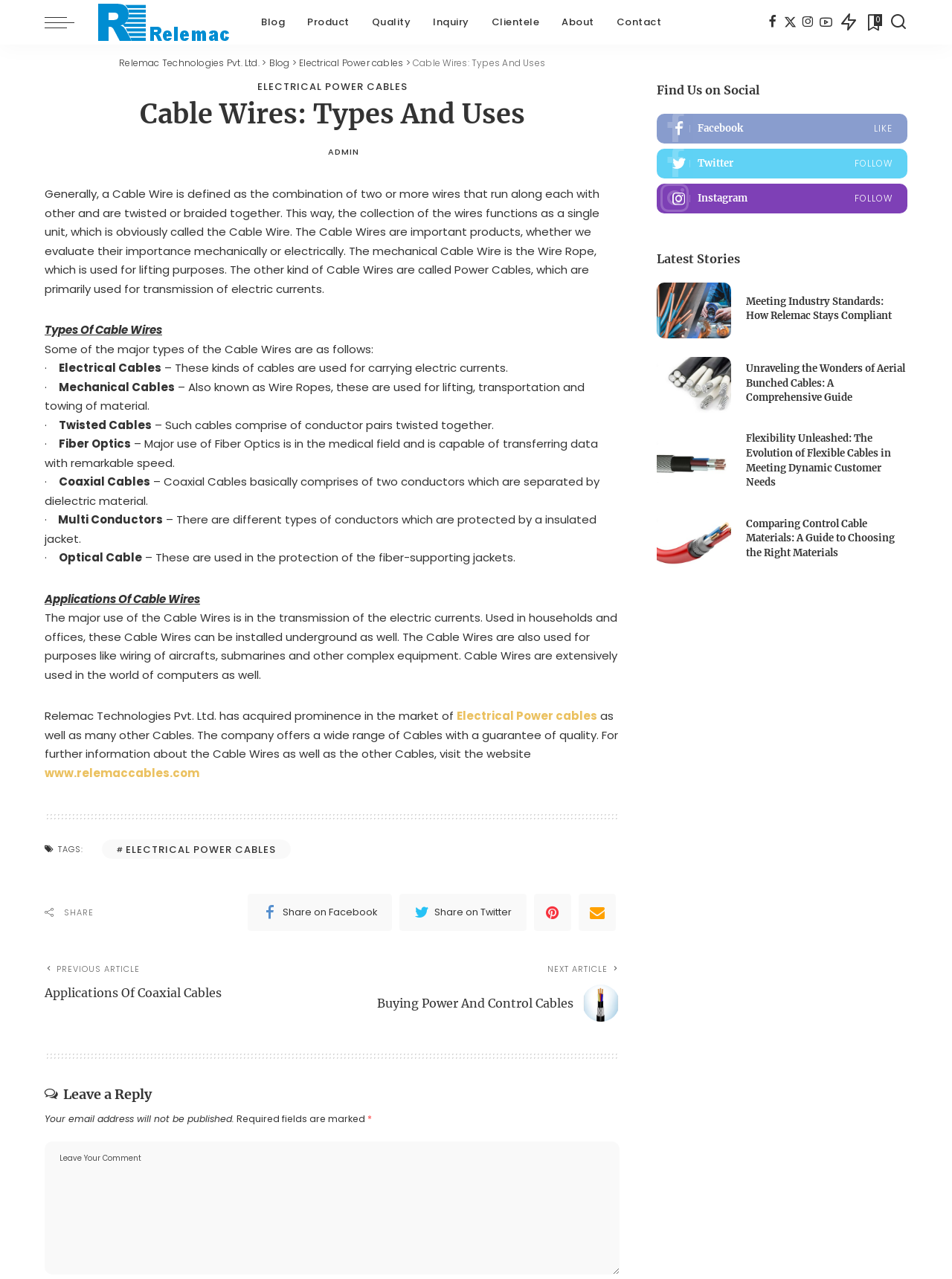Create an elaborate caption for the webpage.

The webpage is about Cable Wires: Types and Uses, specifically focusing on Relemac Technologies Pvt. Ltd., a company that offers a wide range of cables. At the top of the page, there is a menu bar with links to the company's main pages, including Blog, Product, Quality, Inquiry, Clientele, About, and Contact. Below the menu bar, there are social media links to Facebook, Twitter, Instagram, and YouTube.

The main content of the page is an article about Cable Wires, which starts with a brief introduction to what Cable Wires are and their importance. The article then lists and explains different types of Cable Wires, including Electrical Cables, Mechanical Cables, Twisted Cables, Fiber Optics, Coaxial Cables, and Multi Conductors. Each type is described in a few sentences, and there are bullet points highlighting the key features of each type.

After discussing the types of Cable Wires, the article moves on to their applications, which include transmission of electric currents, wiring of aircrafts and submarines, and use in computers. The company, Relemac Technologies Pvt. Ltd., is mentioned as a prominent player in the market of Electrical Power cables and other cables, offering a wide range of cables with a guarantee of quality.

At the bottom of the page, there are links to share the article on social media platforms, including Facebook, Twitter, and Pinterest. There are also links to previous and next articles, with the previous article being about Applications of Coaxial Cables and the next article being about Buying Power and Control Cables. Finally, there is a section for leaving a reply, with a note that email addresses will not be published and required fields are marked with an asterisk.